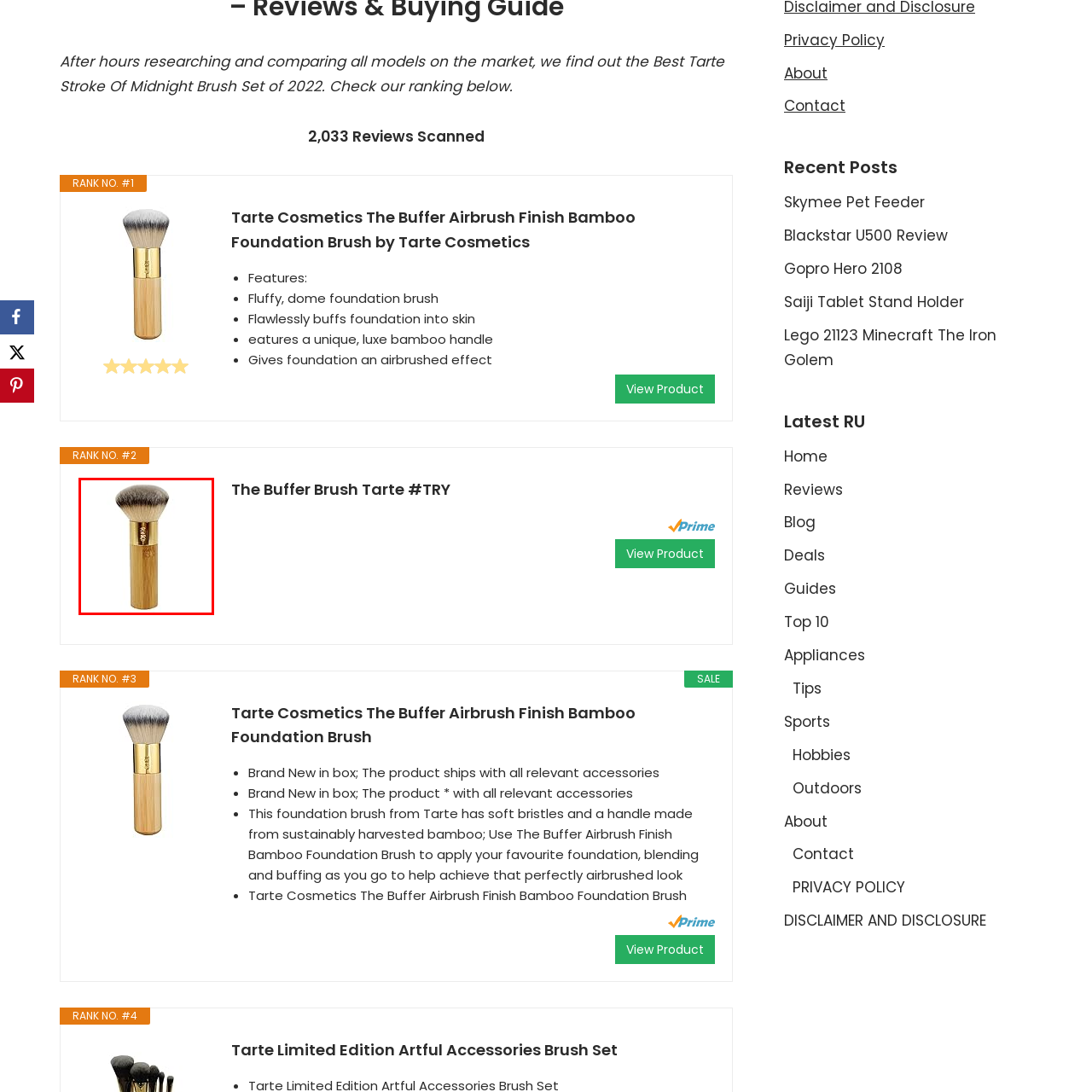Compose a thorough description of the image encased in the red perimeter.

This image features the Tarte Cosmetics The Buffer Airbrush Finish Bamboo Foundation Brush, ranked as the #2 product in a curated selection for beauty enthusiasts. The brush is designed with a fluffy, dome-shaped head, ideal for seamlessly blending foundation into the skin, achieving a flawless, airbrushed look. Its luxuriously crafted handle is made from sustainably harvested bamboo, further enhancing its appeal as an eco-friendly choice. This brush is not just a makeup tool but an accessory that promises to elevate your foundation application routine.